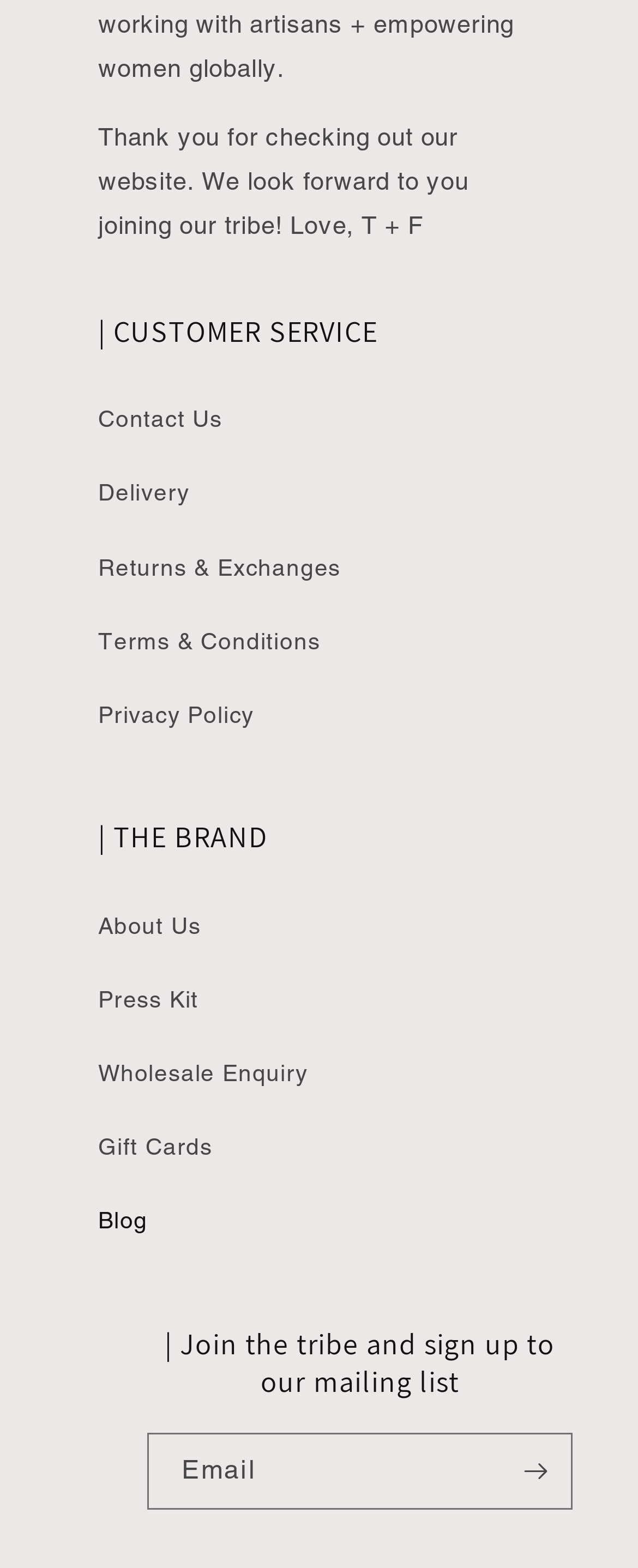Please specify the bounding box coordinates of the clickable region to carry out the following instruction: "Subscribe to the mailing list". The coordinates should be four float numbers between 0 and 1, in the format [left, top, right, bottom].

[0.782, 0.914, 0.895, 0.963]